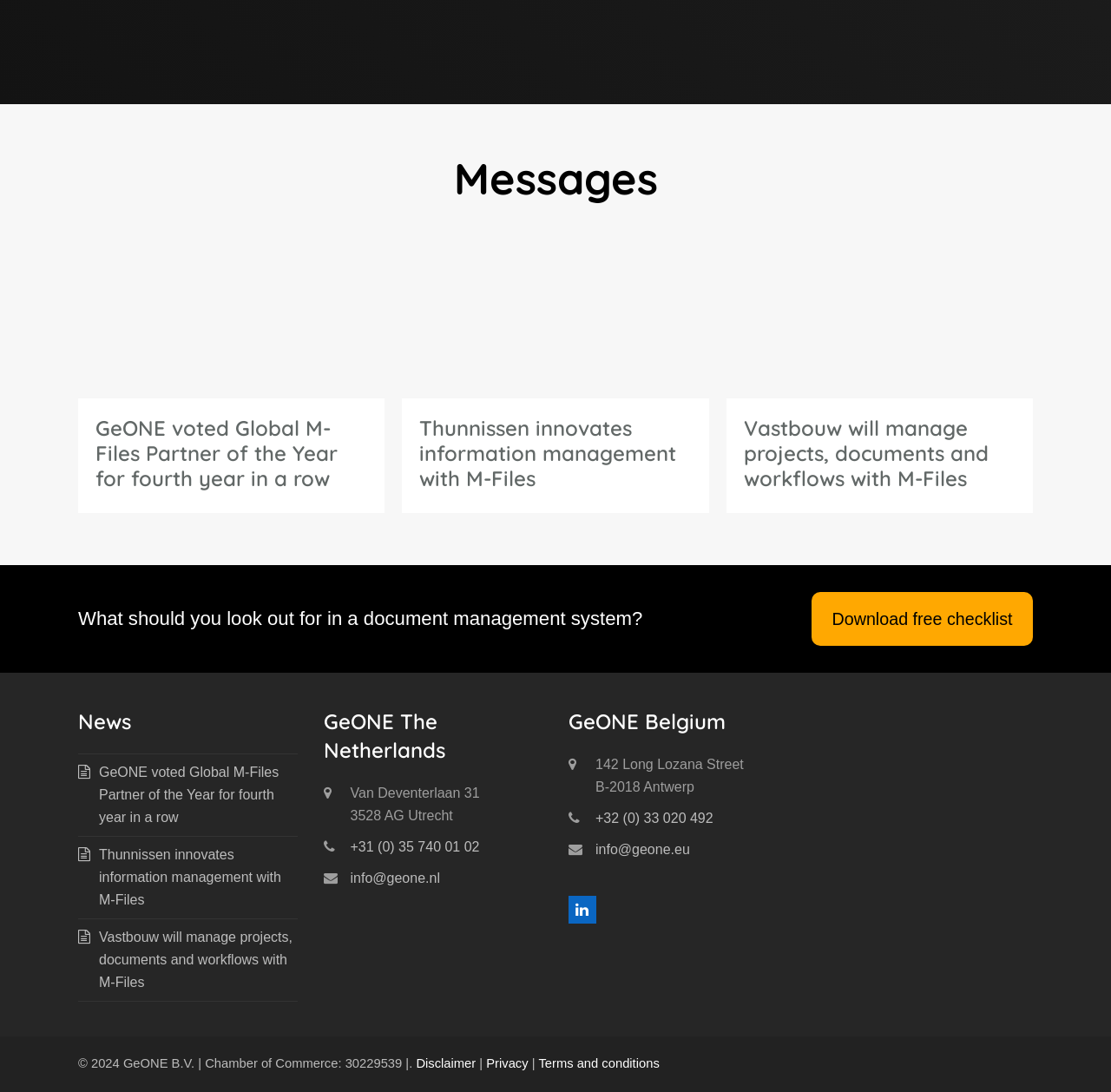Please answer the following question using a single word or phrase: 
What is the address of GeONE in the Netherlands?

Van Deventerlaan 31, 3528 AG Utrecht